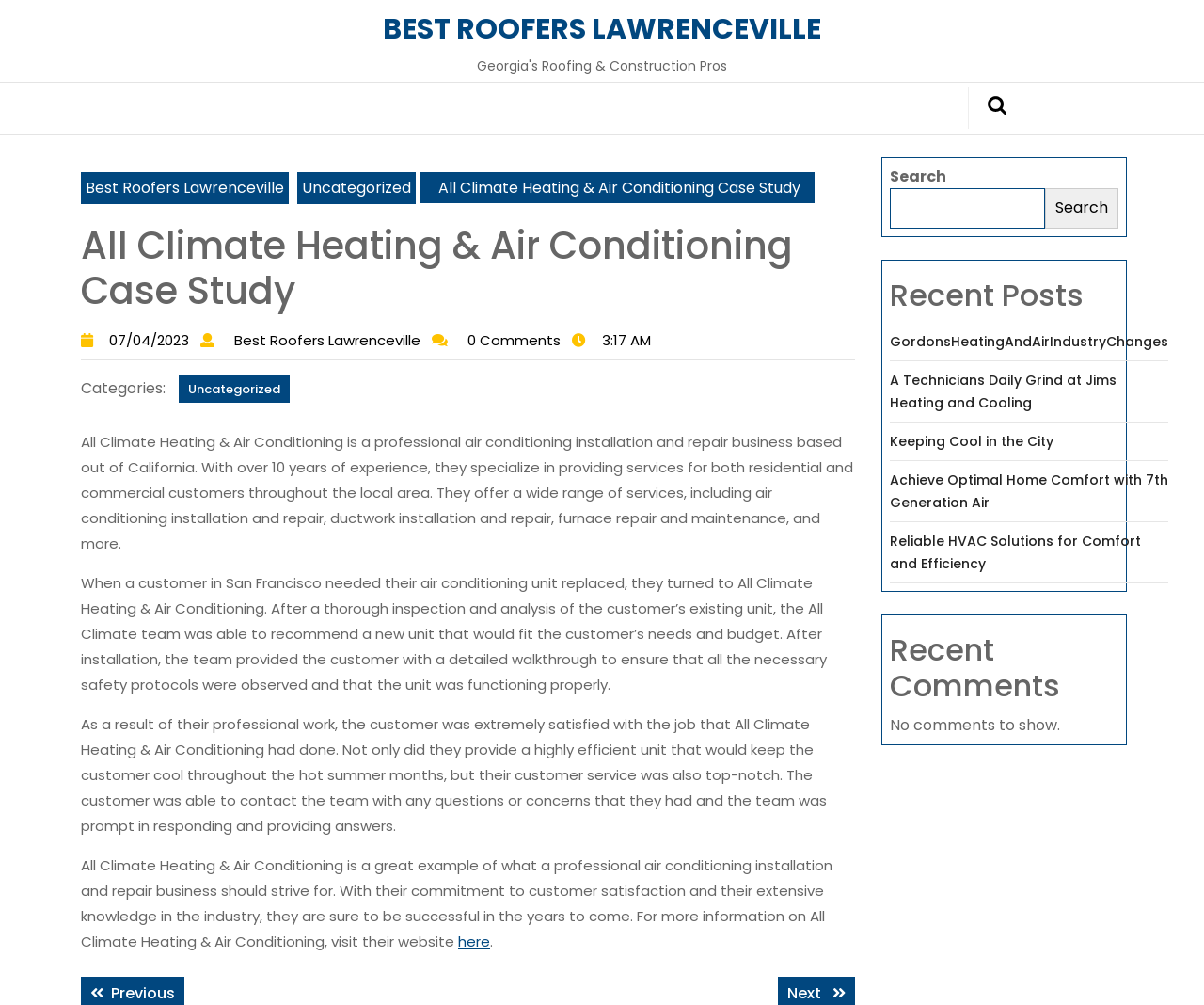Find and specify the bounding box coordinates that correspond to the clickable region for the instruction: "Click on the 'ABOUT PAUL GRAY' link".

None